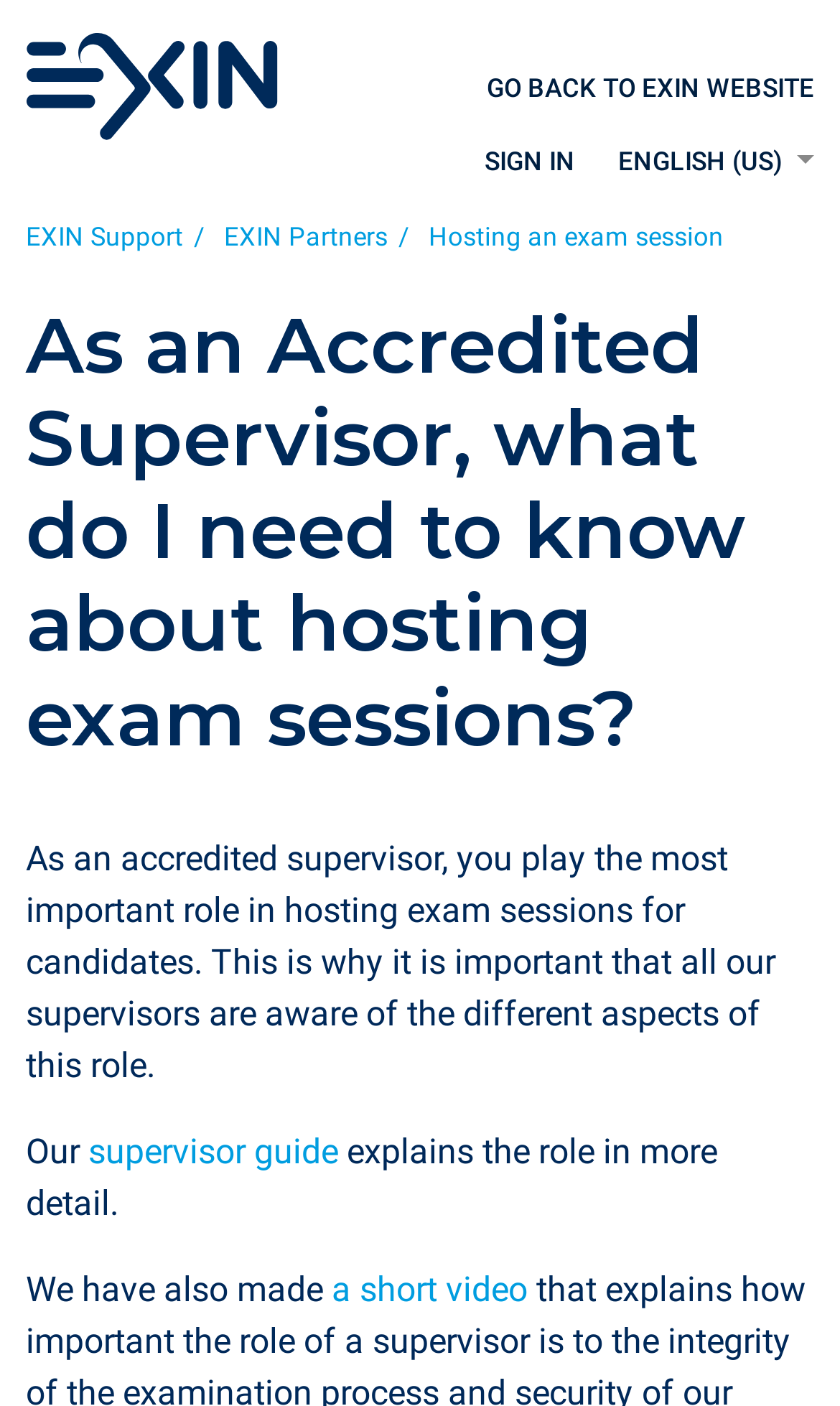Specify the bounding box coordinates of the area that needs to be clicked to achieve the following instruction: "Change language to English (US)".

[0.736, 0.105, 0.969, 0.123]